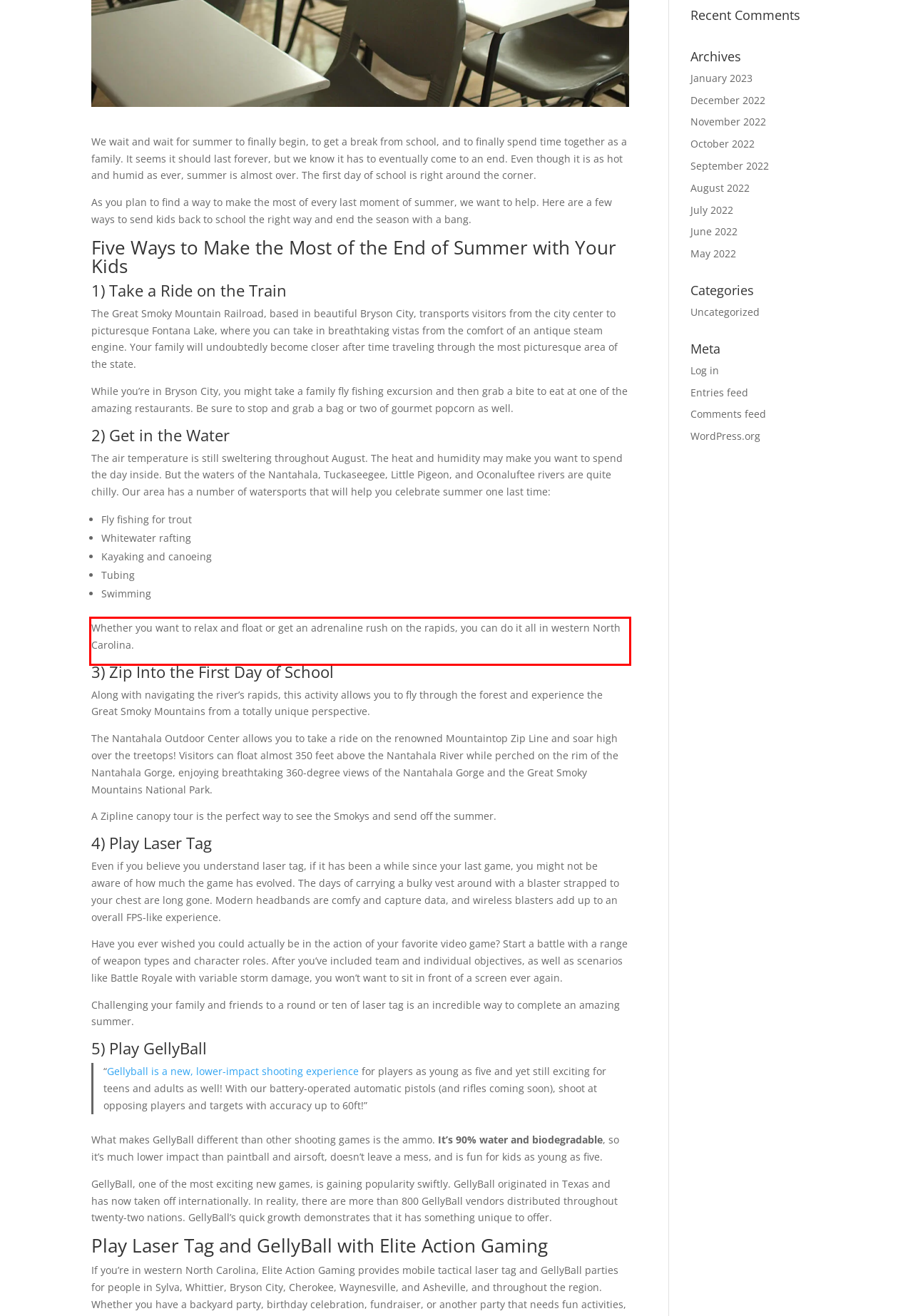Please analyze the provided webpage screenshot and perform OCR to extract the text content from the red rectangle bounding box.

Whether you want to relax and float or get an adrenaline rush on the rapids, you can do it all in western North Carolina.